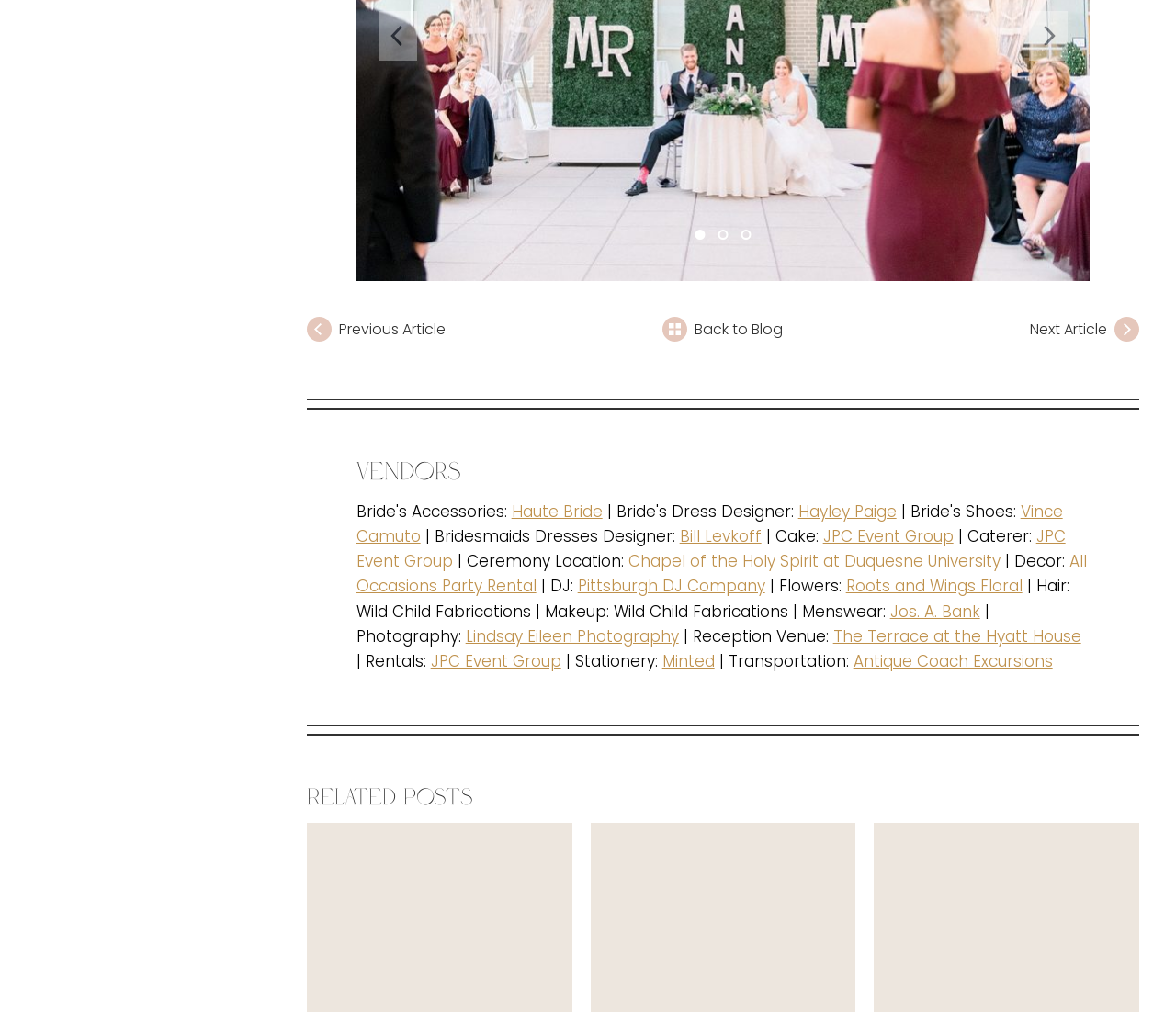Please identify the bounding box coordinates of the element that needs to be clicked to execute the following command: "Click the 'Back to Blog' link". Provide the bounding box using four float numbers between 0 and 1, formatted as [left, top, right, bottom].

[0.497, 0.307, 0.733, 0.344]